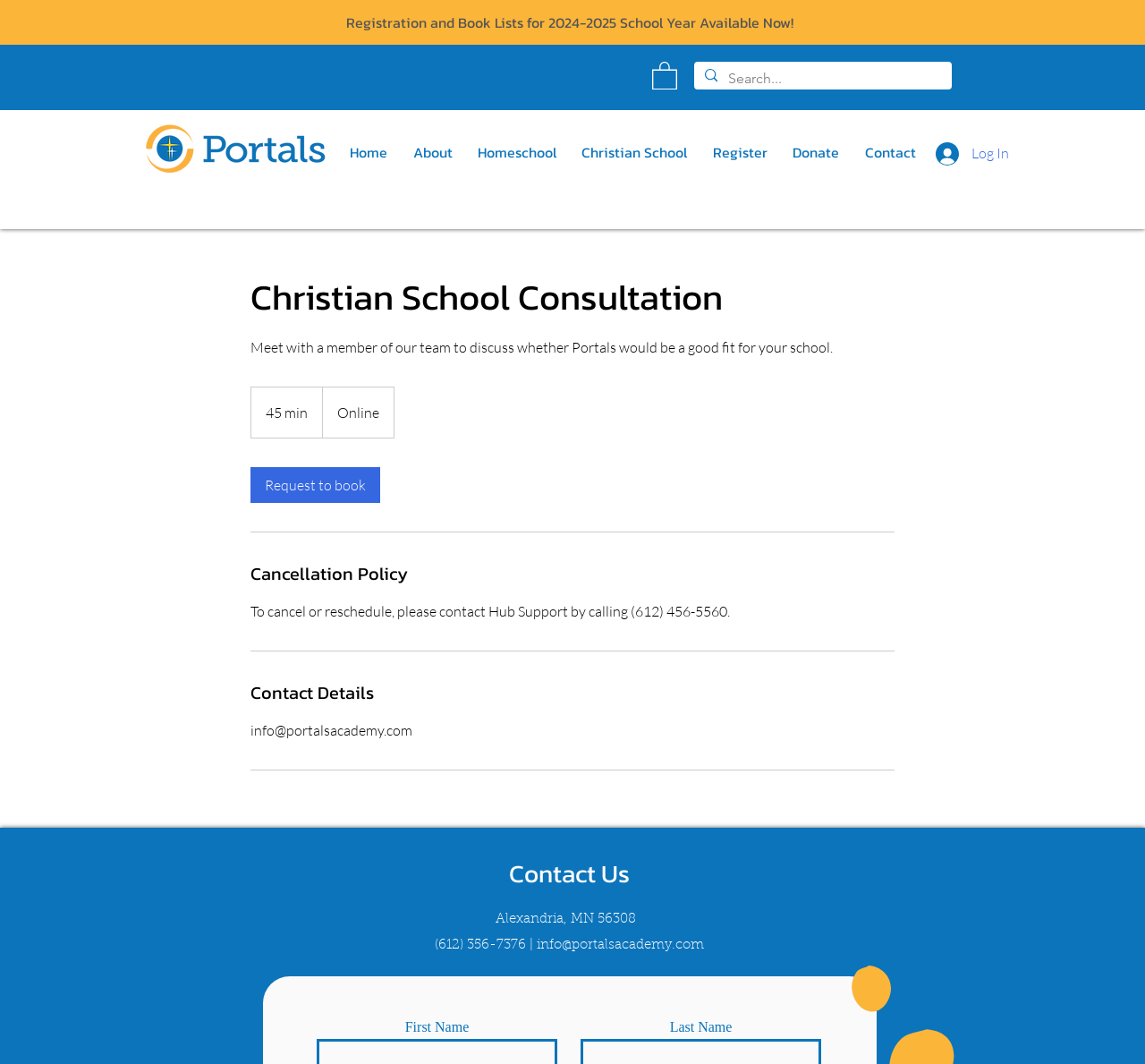What is the phone number for Portals Academy?
Please use the image to deliver a detailed and complete answer.

The phone number for Portals Academy is provided at the bottom of the webpage, which is (612) 356-7376.